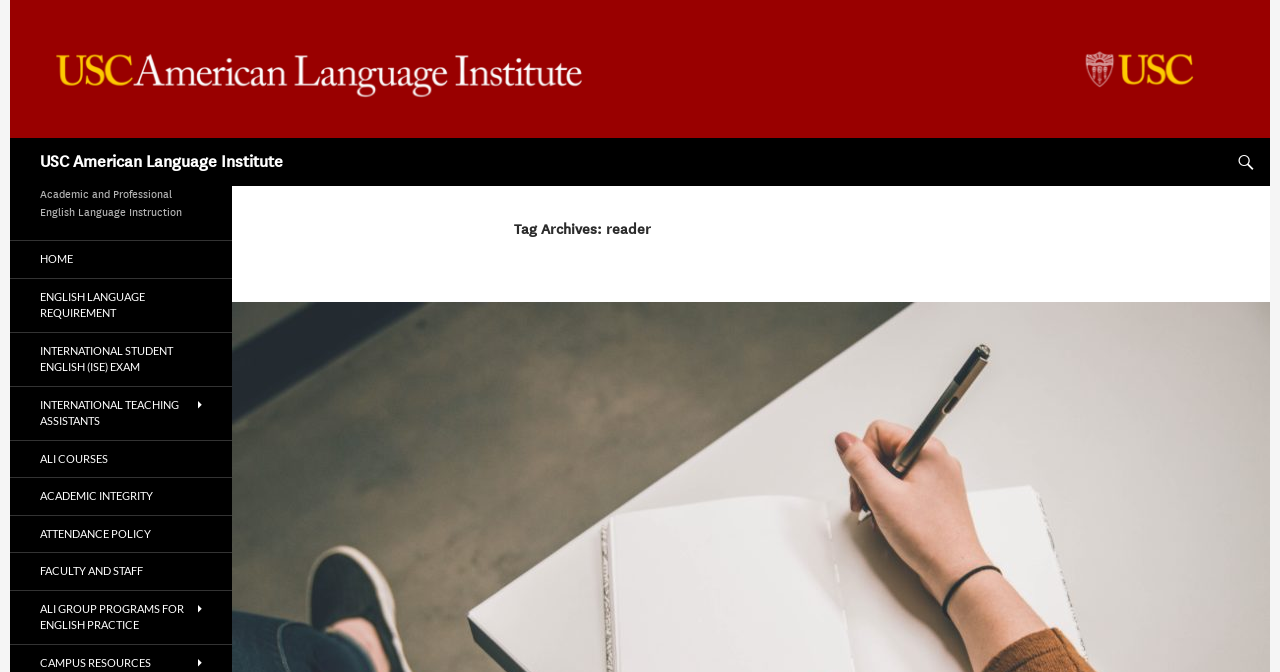Provide the bounding box coordinates of the HTML element this sentence describes: "USC American Language Institute".

[0.031, 0.206, 0.221, 0.277]